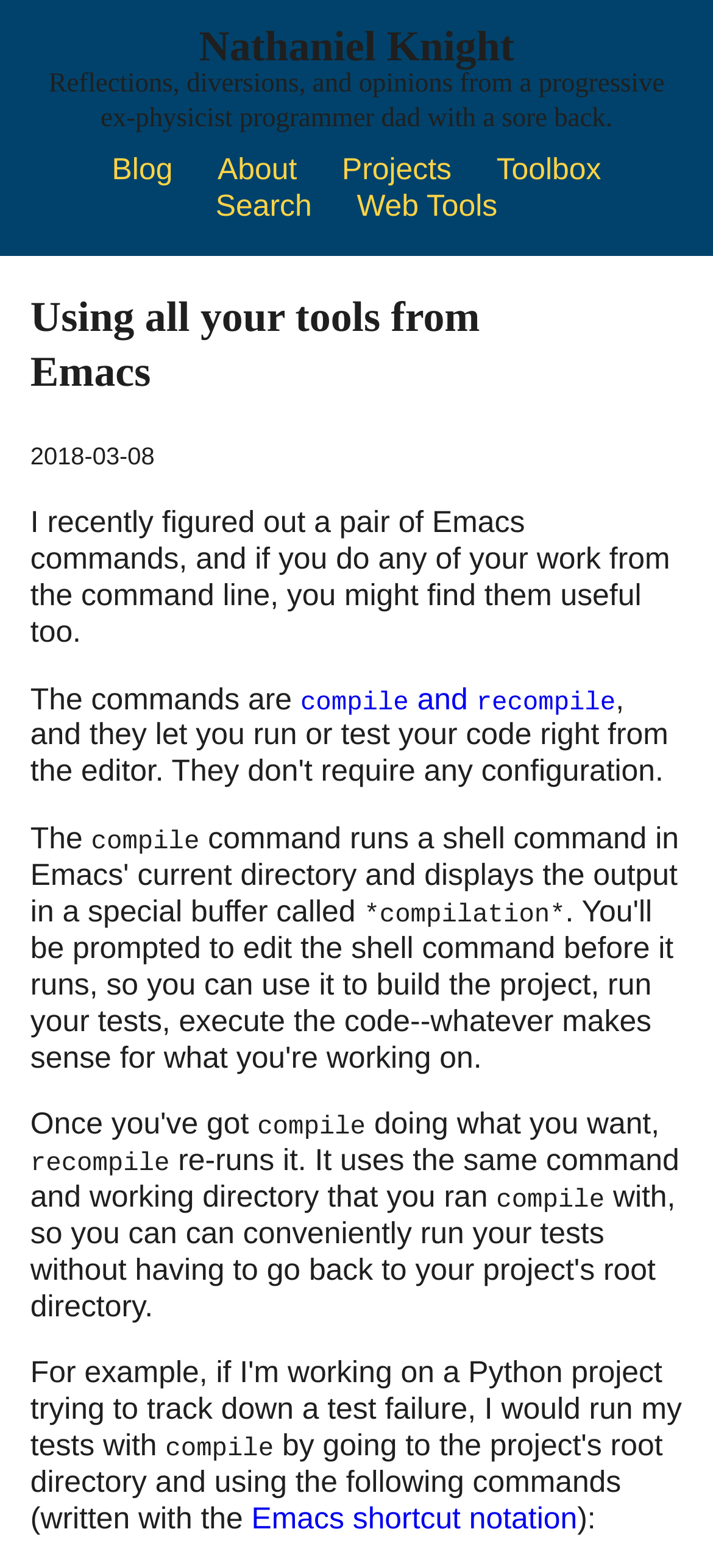What is the date of the article?
Based on the visual, give a brief answer using one word or a short phrase.

2018-03-08